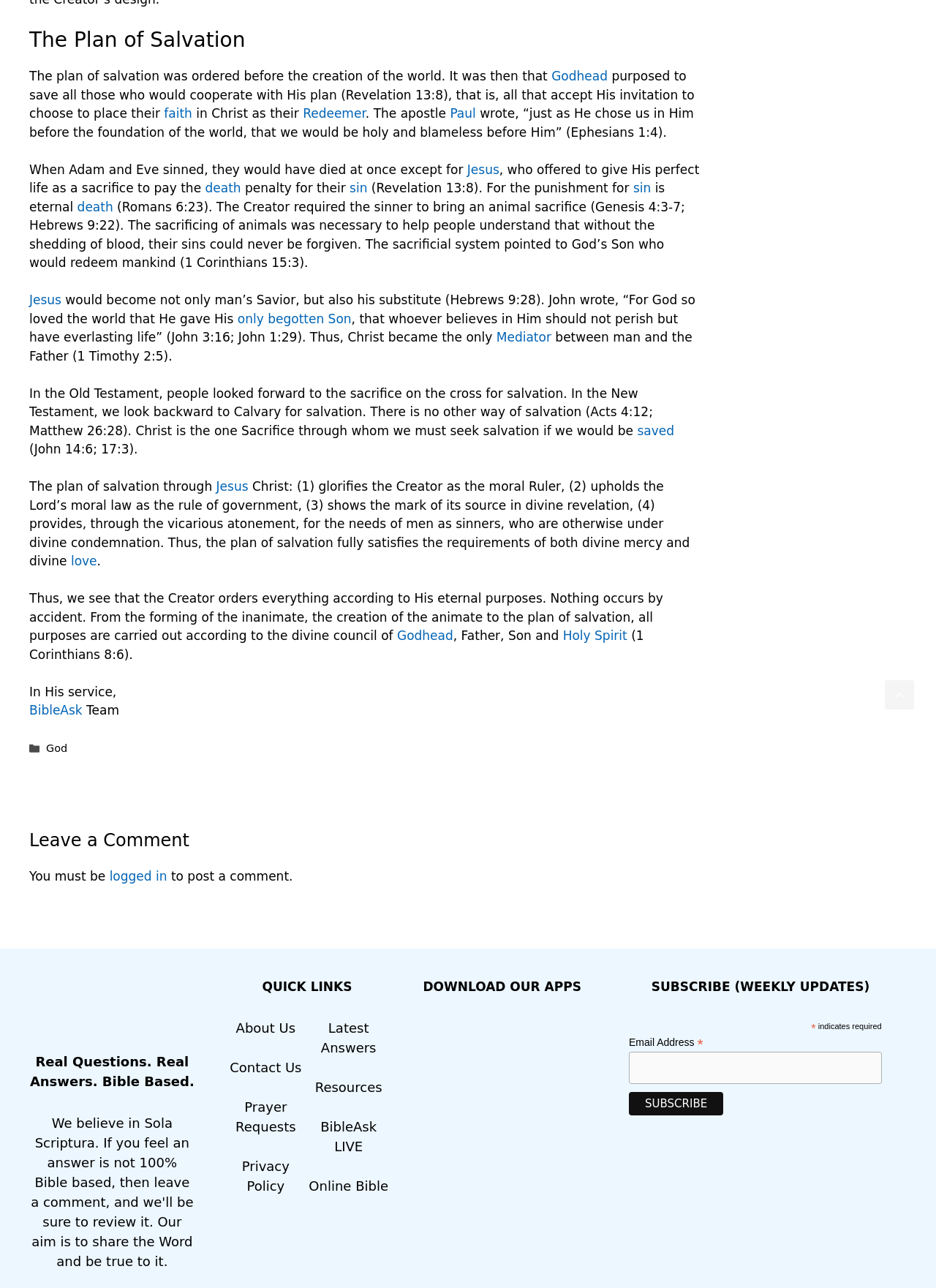Could you indicate the bounding box coordinates of the region to click in order to complete this instruction: "Click the 'faith' link".

[0.175, 0.082, 0.205, 0.094]